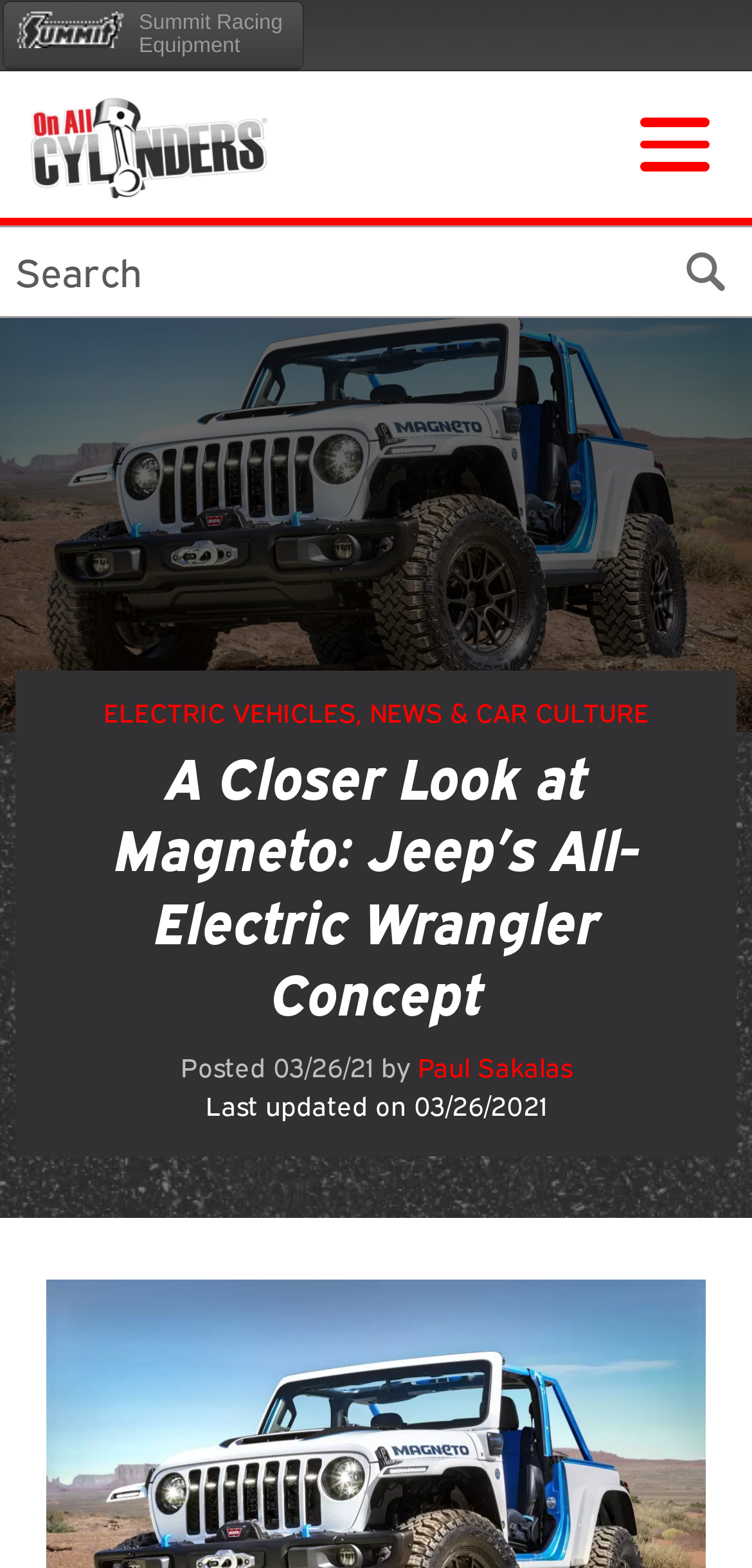Who is the author of the article?
Please respond to the question with a detailed and thorough explanation.

I identified the author by looking at the text 'by Paul Sakalas' which is typically used to indicate the author of an article.